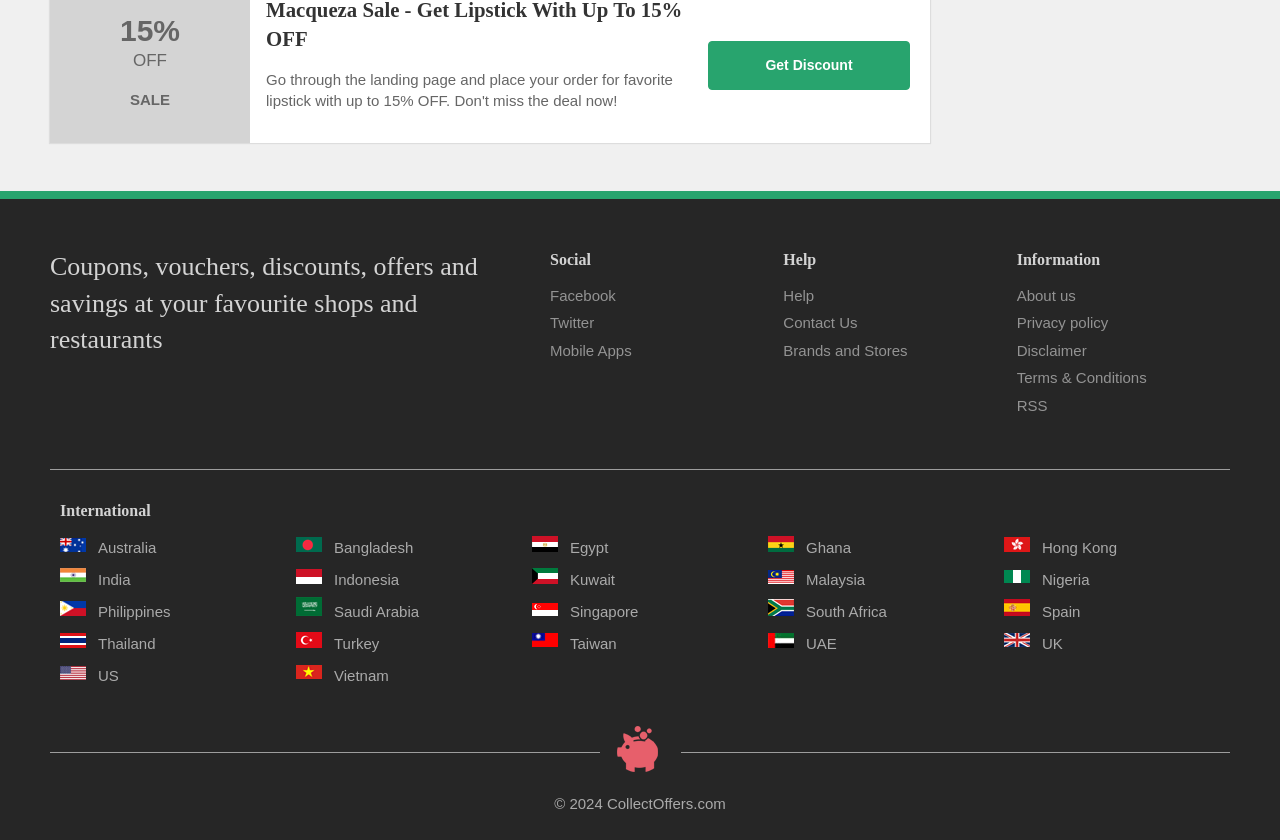Locate the bounding box coordinates of the element that should be clicked to fulfill the instruction: "Click on Facebook".

[0.43, 0.336, 0.596, 0.368]